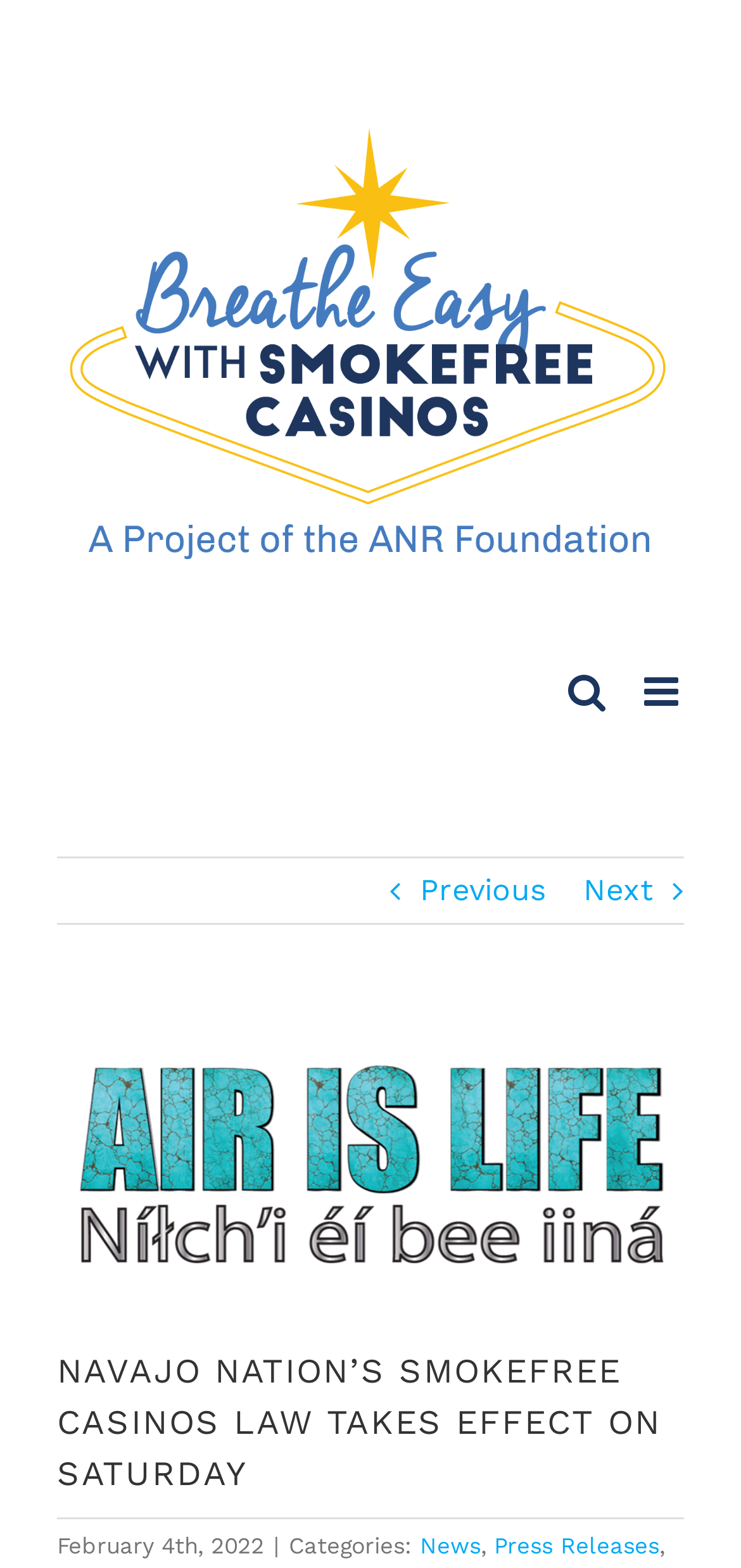What is the name of the coalition mentioned in the article?
Answer the question with as much detail as possible.

I found an image element with the description 'Air is Life coalition logo' which suggests that the coalition mentioned in the article is the Air is Life Coalition.